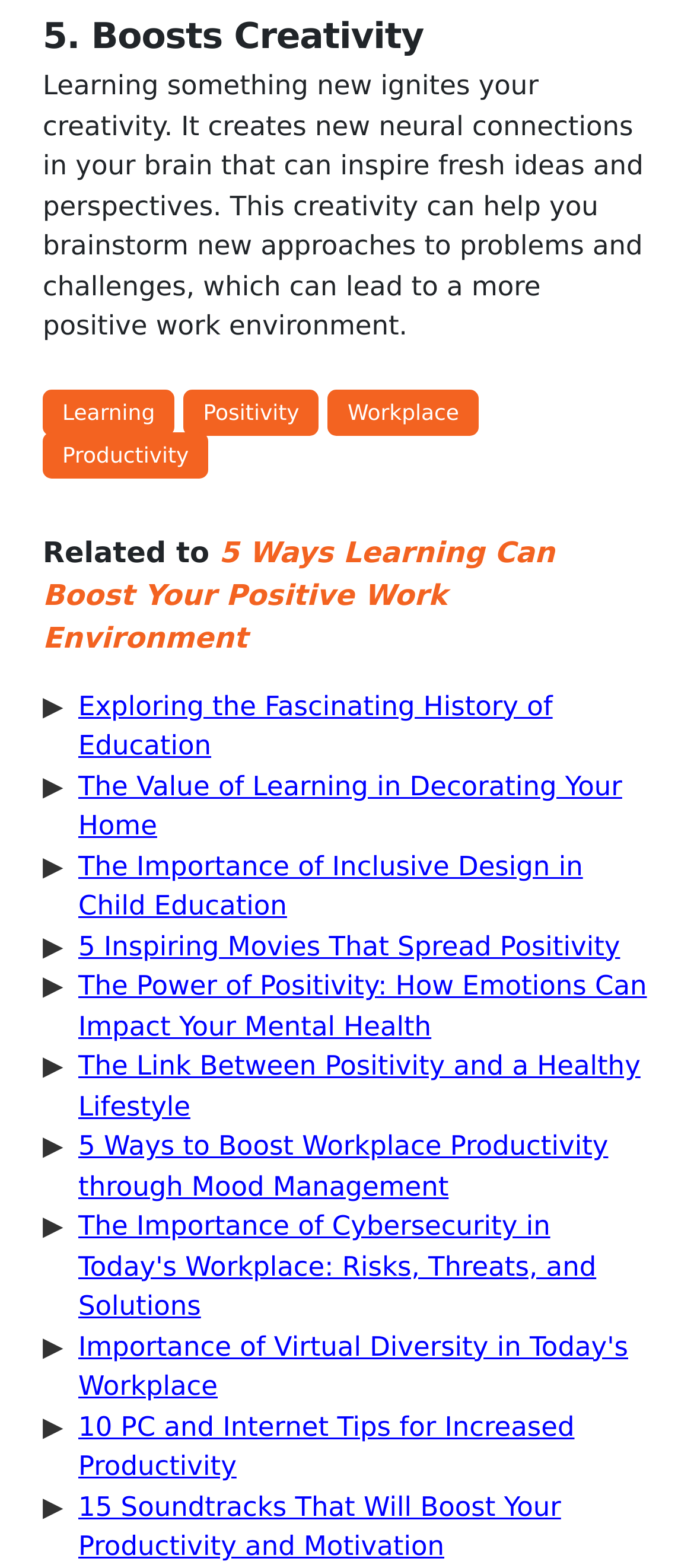Please identify the bounding box coordinates of the clickable element to fulfill the following instruction: "Read about '5 Ways Learning Can Boost Your Positive Work Environment'". The coordinates should be four float numbers between 0 and 1, i.e., [left, top, right, bottom].

[0.062, 0.341, 0.799, 0.417]